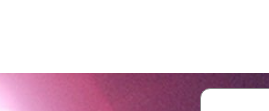Use the details in the image to answer the question thoroughly: 
What is the section of the website where this element is positioned?

The caption states that the decorative element is positioned within the 'Donors' section of the website, which suggests that this element is specifically designed to appeal to donors and supporters of the university.